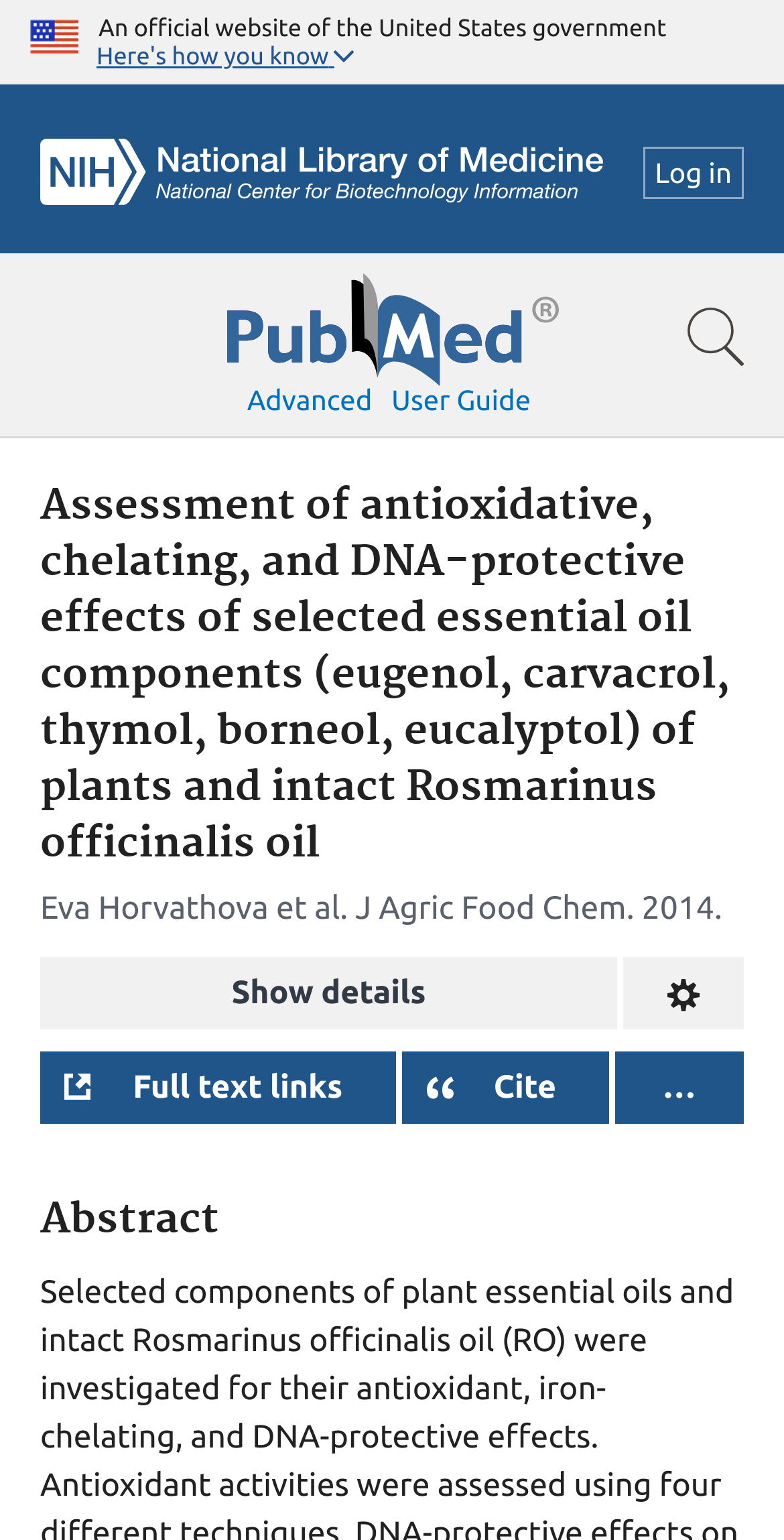Identify the main heading from the webpage and provide its text content.

Assessment of antioxidative, chelating, and DNA-protective effects of selected essential oil components (eugenol, carvacrol, thymol, borneol, eucalyptol) of plants and intact Rosmarinus officinalis oil